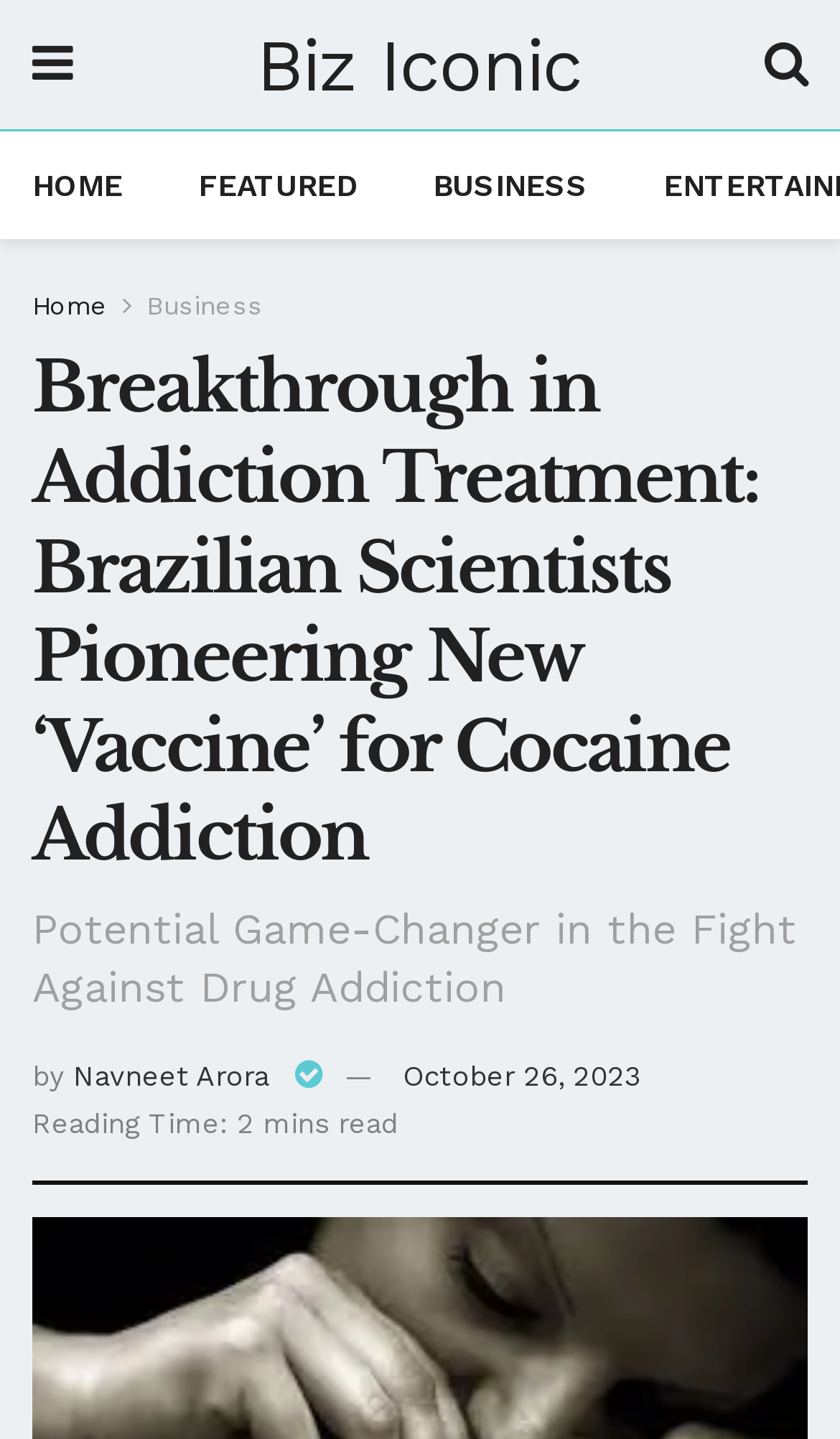Find the bounding box coordinates of the element I should click to carry out the following instruction: "check the author's profile".

[0.087, 0.736, 0.321, 0.758]